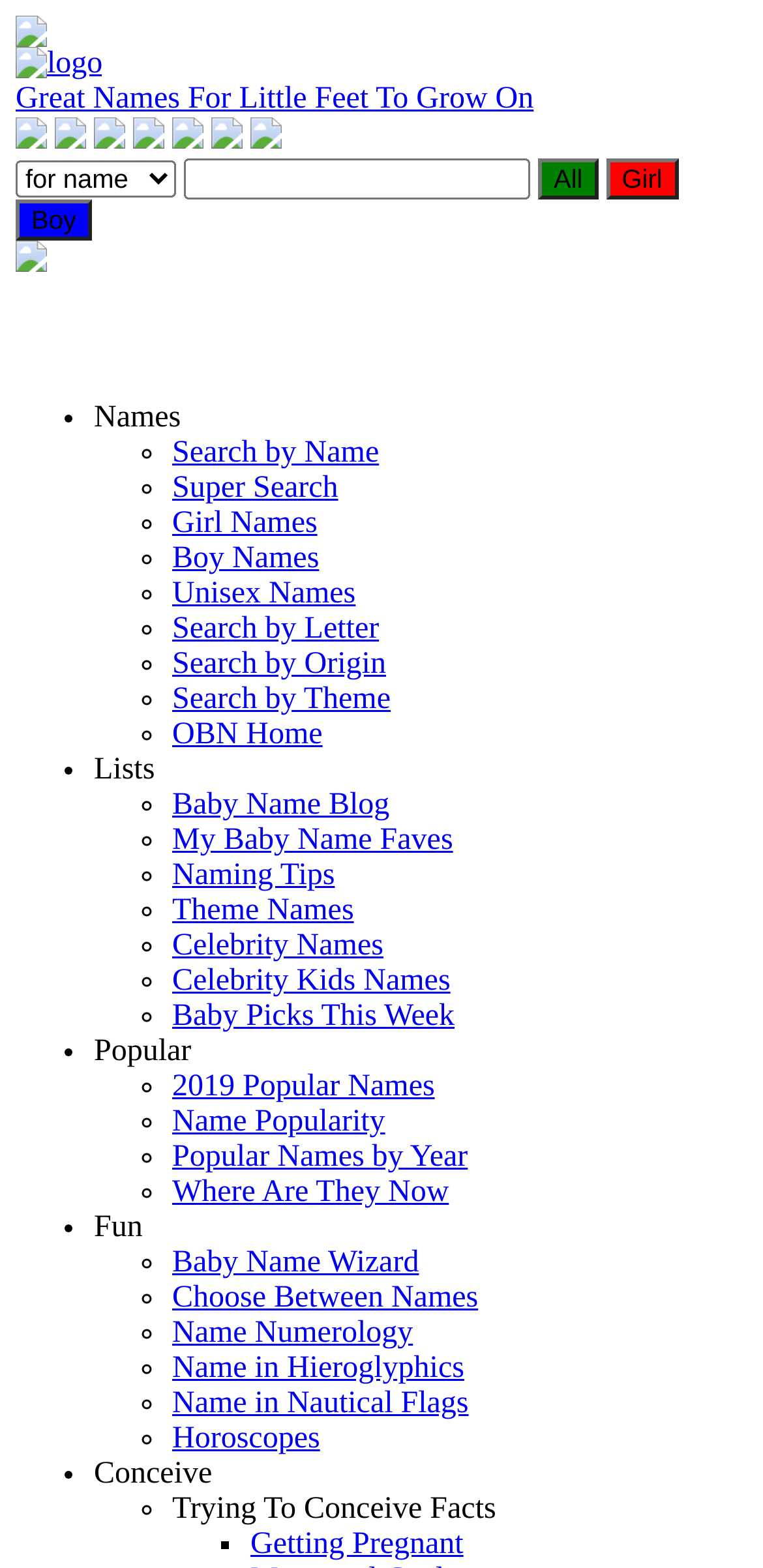Respond to the following question with a brief word or phrase:
What is the category of names listed under 'Lists'?

Baby Names